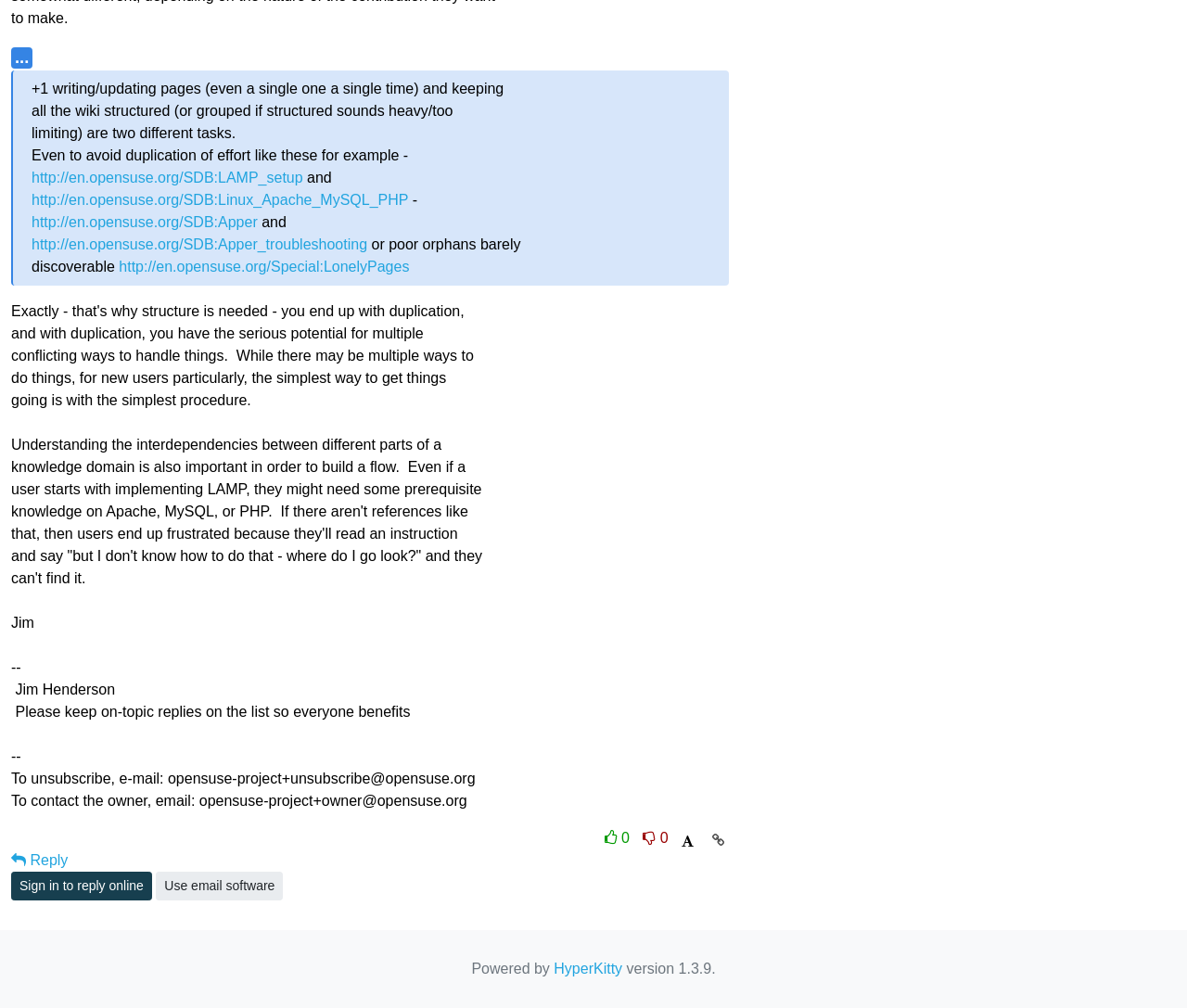Provide the bounding box coordinates for the UI element that is described by this text: "http://en.opensuse.org/SDB:LAMP_setup". The coordinates should be in the form of four float numbers between 0 and 1: [left, top, right, bottom].

[0.027, 0.168, 0.255, 0.184]